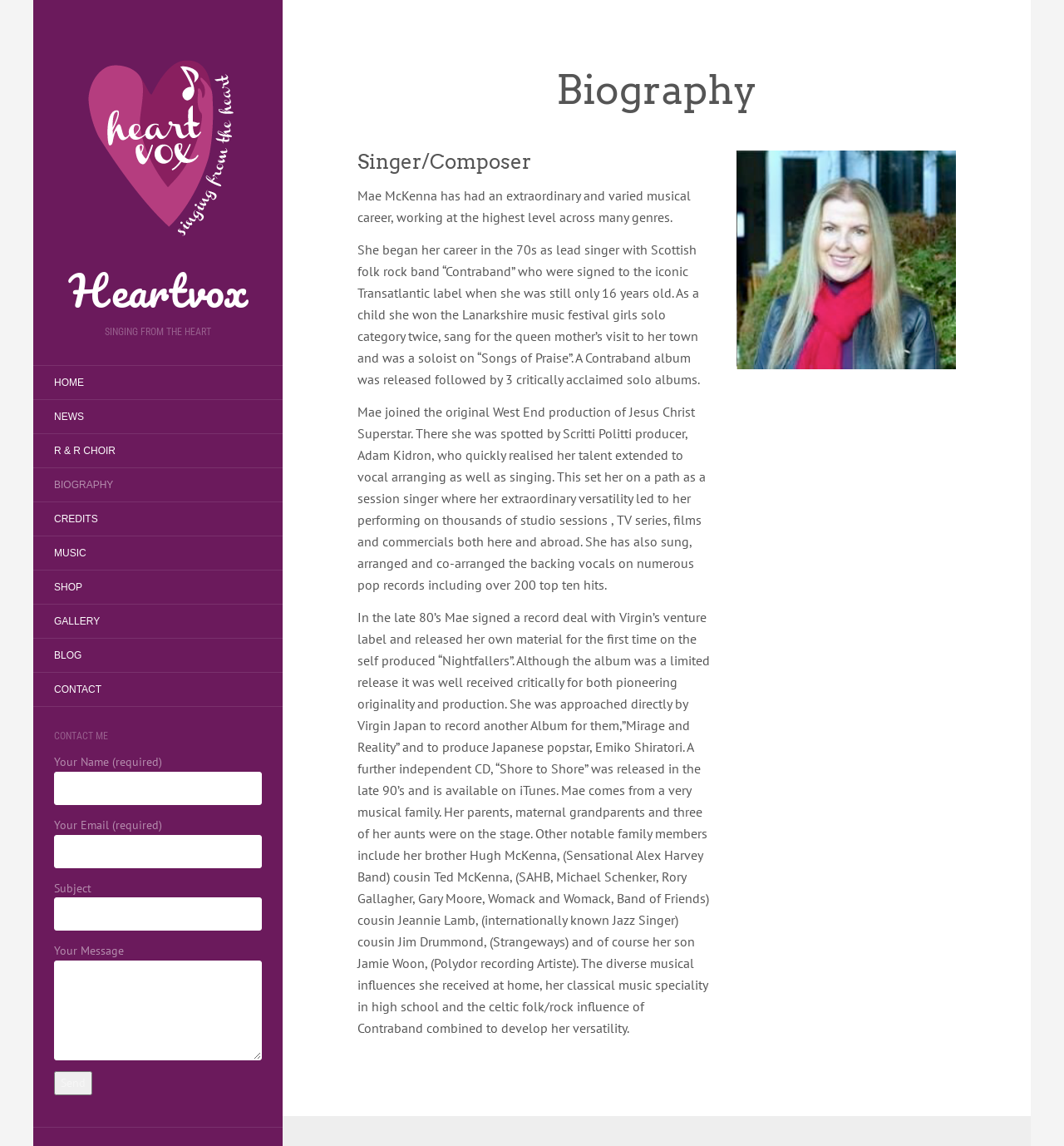Please determine the bounding box coordinates of the element to click on in order to accomplish the following task: "Click the HOME link". Ensure the coordinates are four float numbers ranging from 0 to 1, i.e., [left, top, right, bottom].

[0.031, 0.321, 0.098, 0.346]